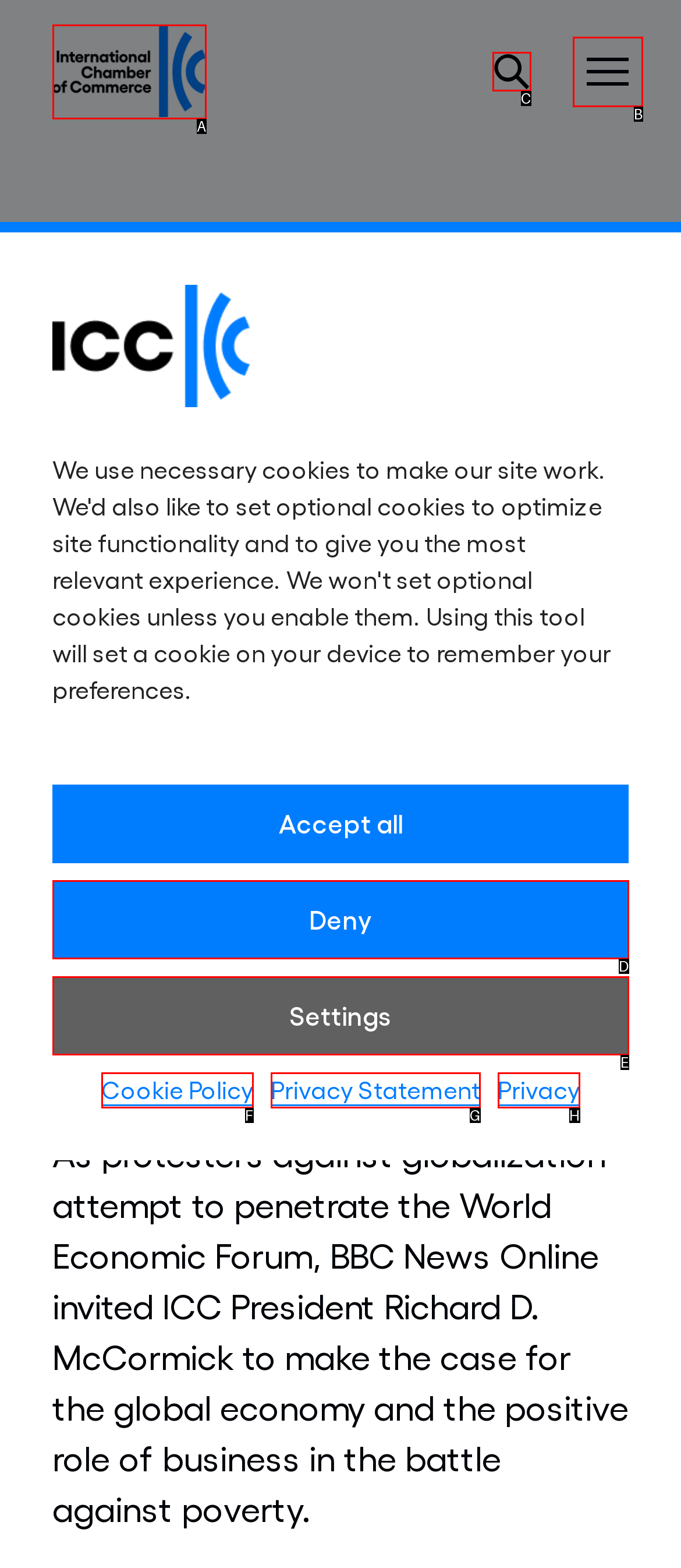Based on the description: Settings, find the HTML element that matches it. Provide your answer as the letter of the chosen option.

E